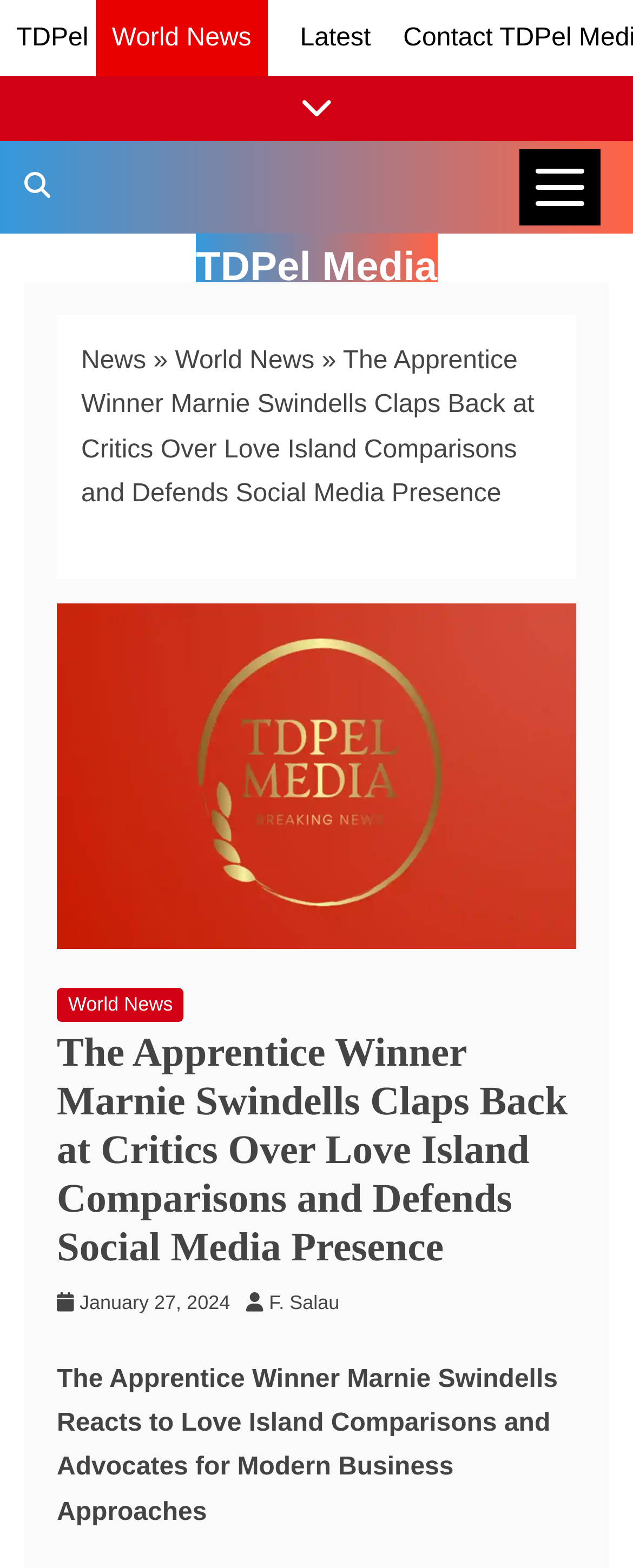Analyze the image and provide a detailed answer to the question: What is the text of the static text element below the article title?

I found the static text element by looking at the section below the article title, where it displays a summary or a subtitle of the article.